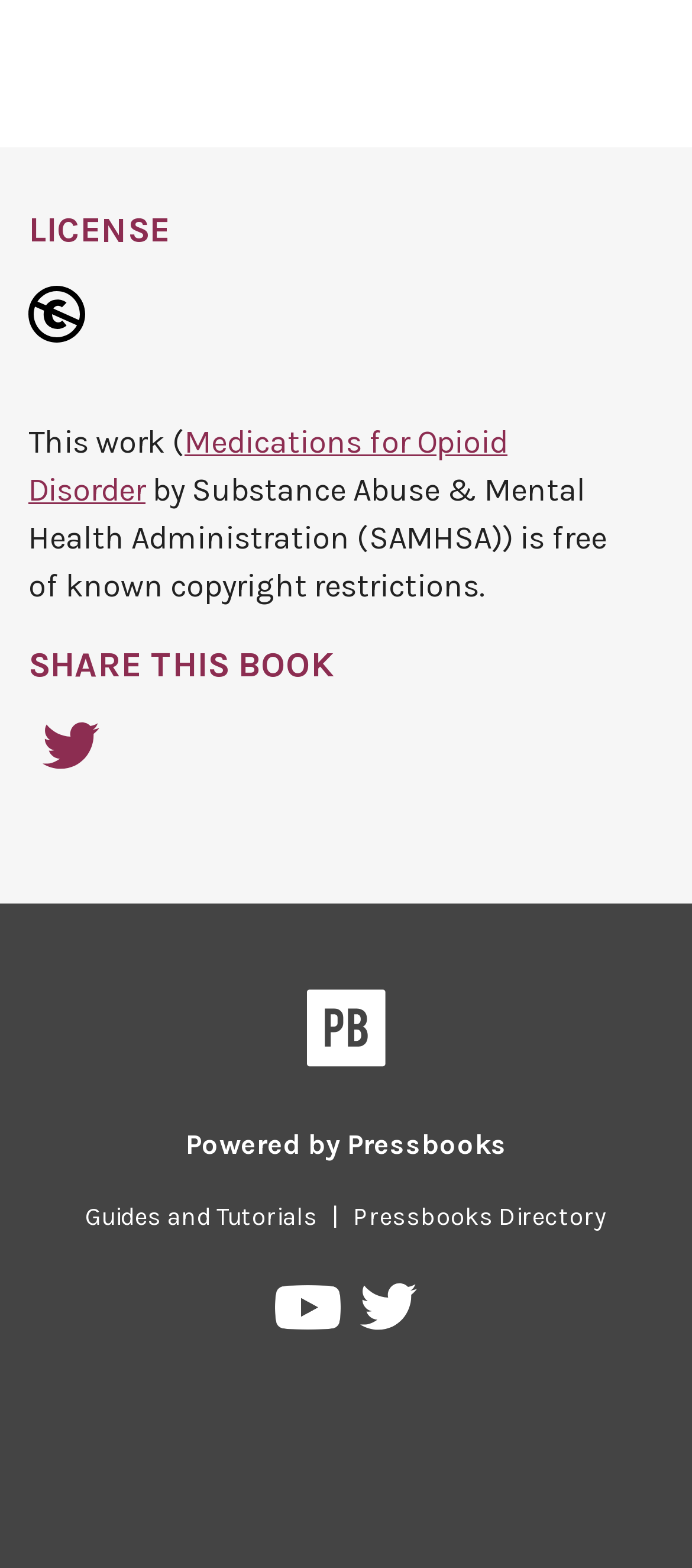Locate the bounding box coordinates of the element that should be clicked to fulfill the instruction: "Share on Twitter".

[0.041, 0.459, 0.164, 0.503]